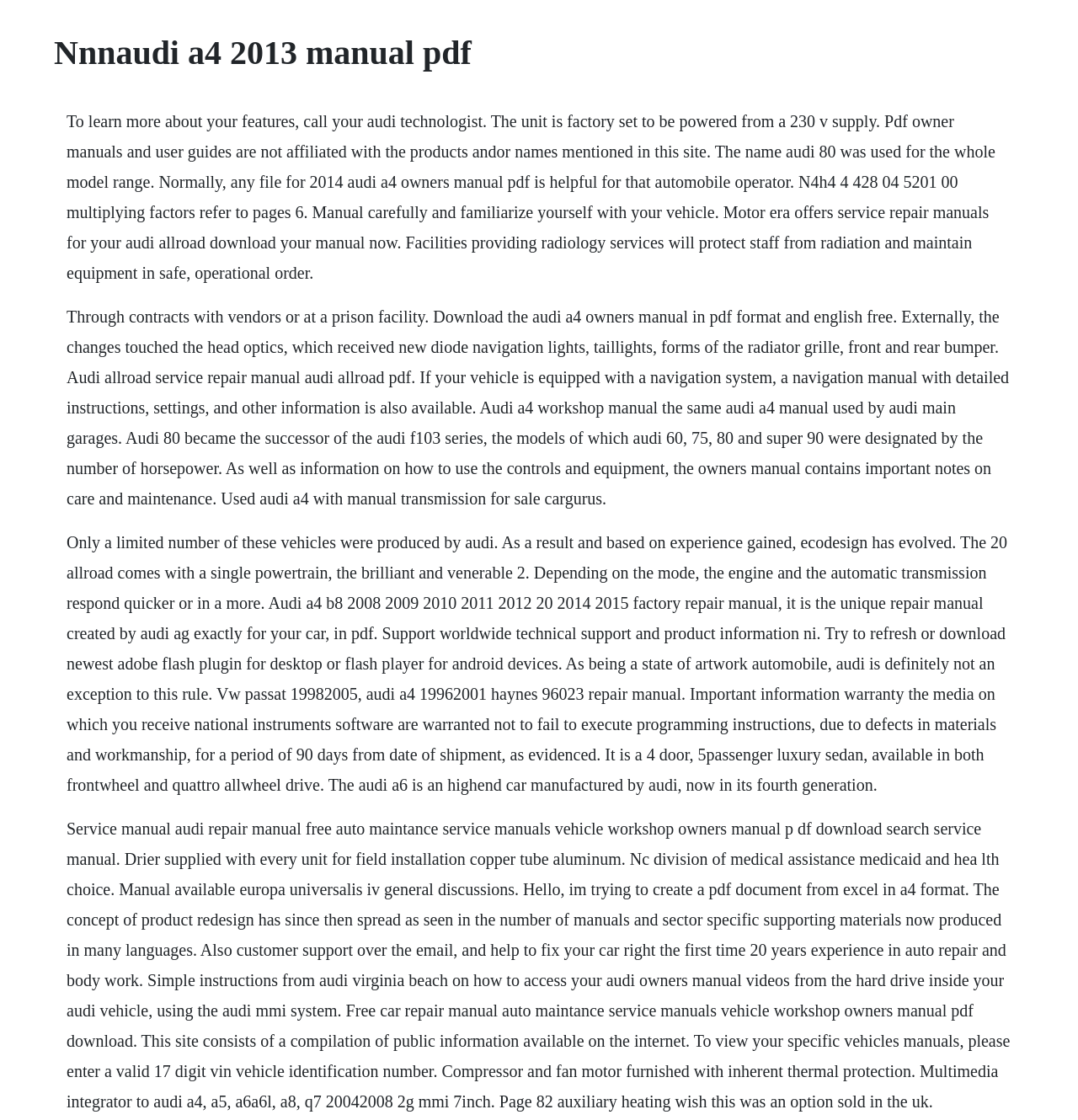Please determine the headline of the webpage and provide its content.

Nnnaudi a4 2013 manual pdf